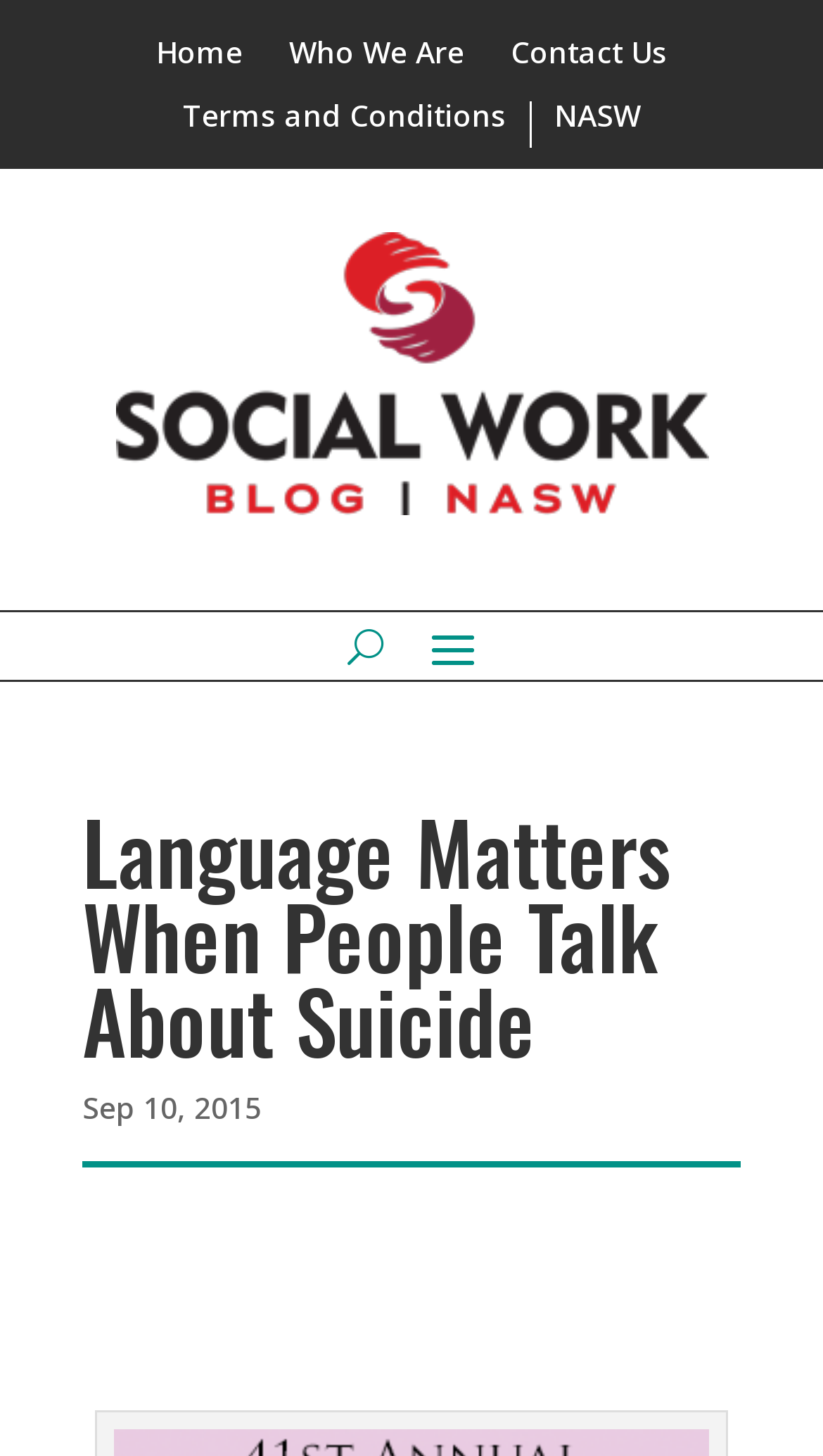What is the main heading displayed on the webpage? Please provide the text.

Language Matters When People Talk About Suicide